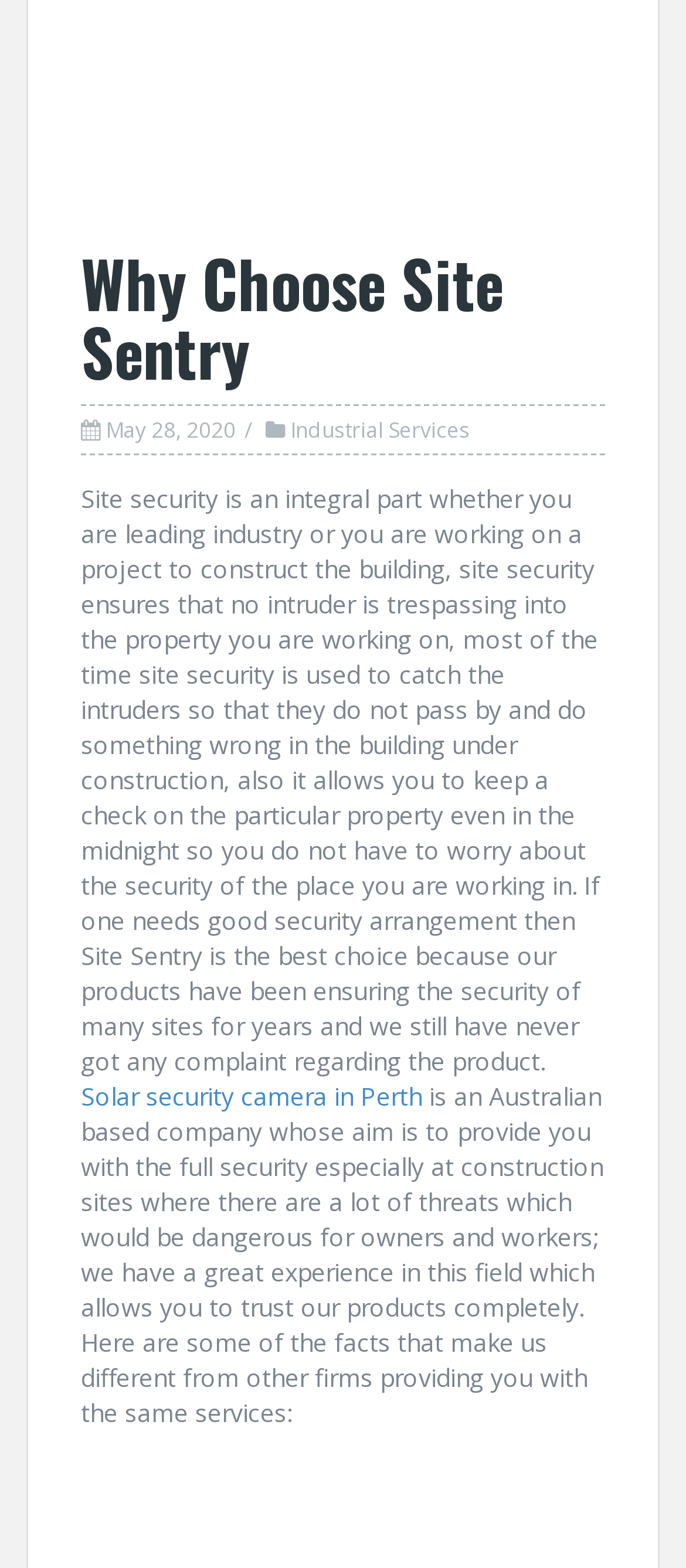Provide the bounding box coordinates for the UI element that is described as: "Solar security camera in Perth".

[0.118, 0.688, 0.615, 0.71]